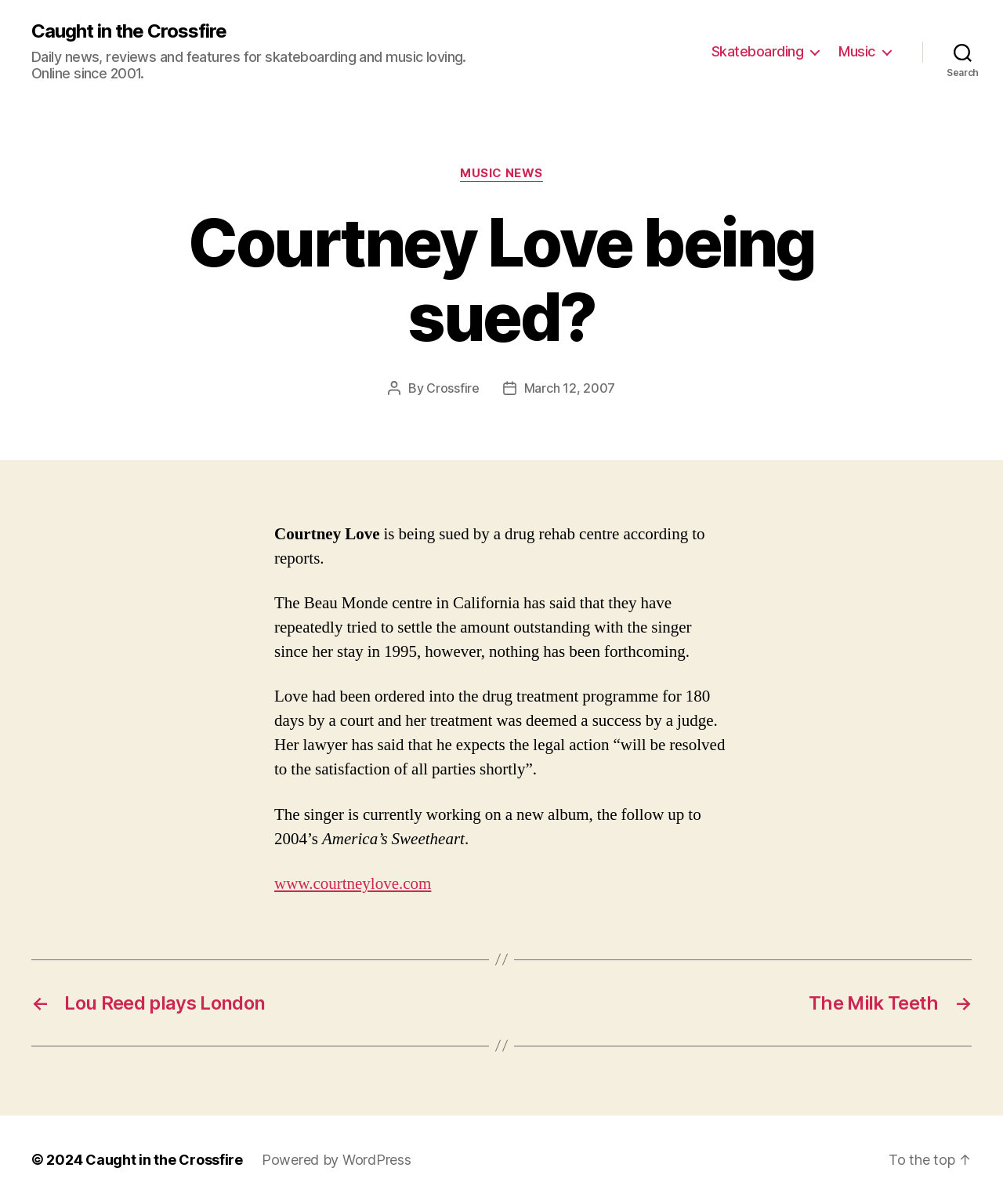Please provide the bounding box coordinates in the format (top-left x, top-left y, bottom-right x, bottom-right y). Remember, all values are floating point numbers between 0 and 1. What is the bounding box coordinate of the region described as: Global Views

None